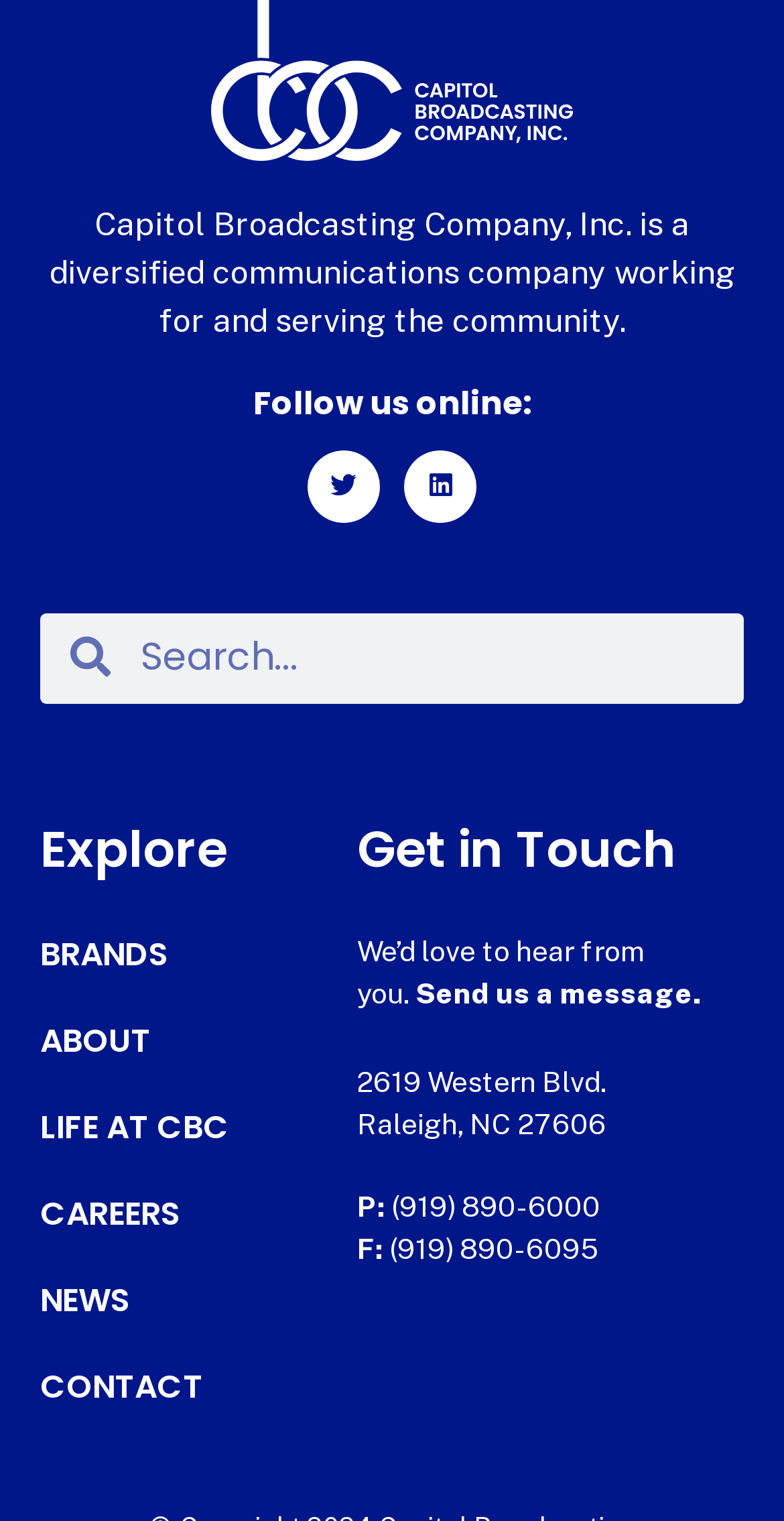Determine the bounding box coordinates for the HTML element mentioned in the following description: "Send us a message.". The coordinates should be a list of four floats ranging from 0 to 1, represented as [left, top, right, bottom].

[0.529, 0.642, 0.894, 0.664]